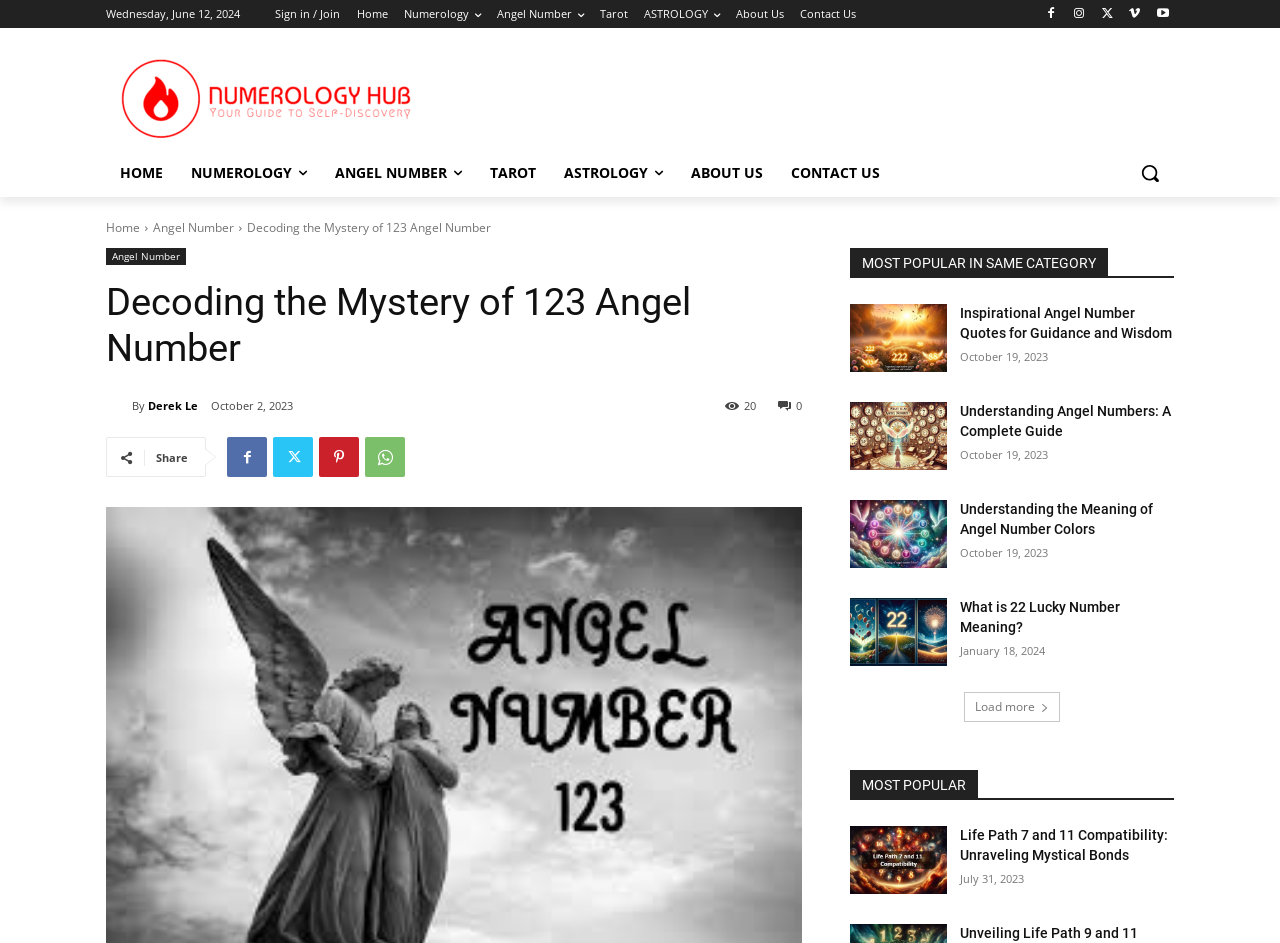What is the author of the article 'Decoding the Mystery of 123 Angel Number'?
Provide a thorough and detailed answer to the question.

I found the author by looking at the section above the article, where I saw a link element with the content 'Derek Le' and an image element representing the author's profile picture.